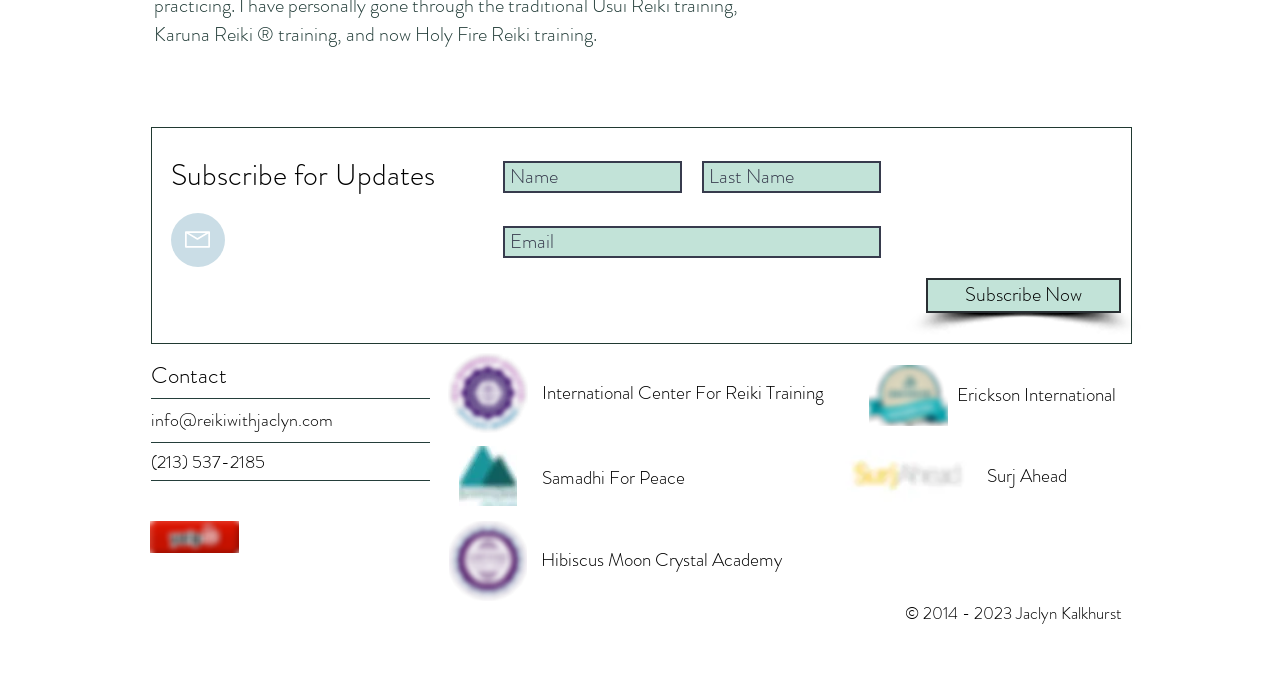Ascertain the bounding box coordinates for the UI element detailed here: "info@reikiwithjaclyn.com". The coordinates should be provided as [left, top, right, bottom] with each value being a float between 0 and 1.

[0.118, 0.586, 0.27, 0.644]